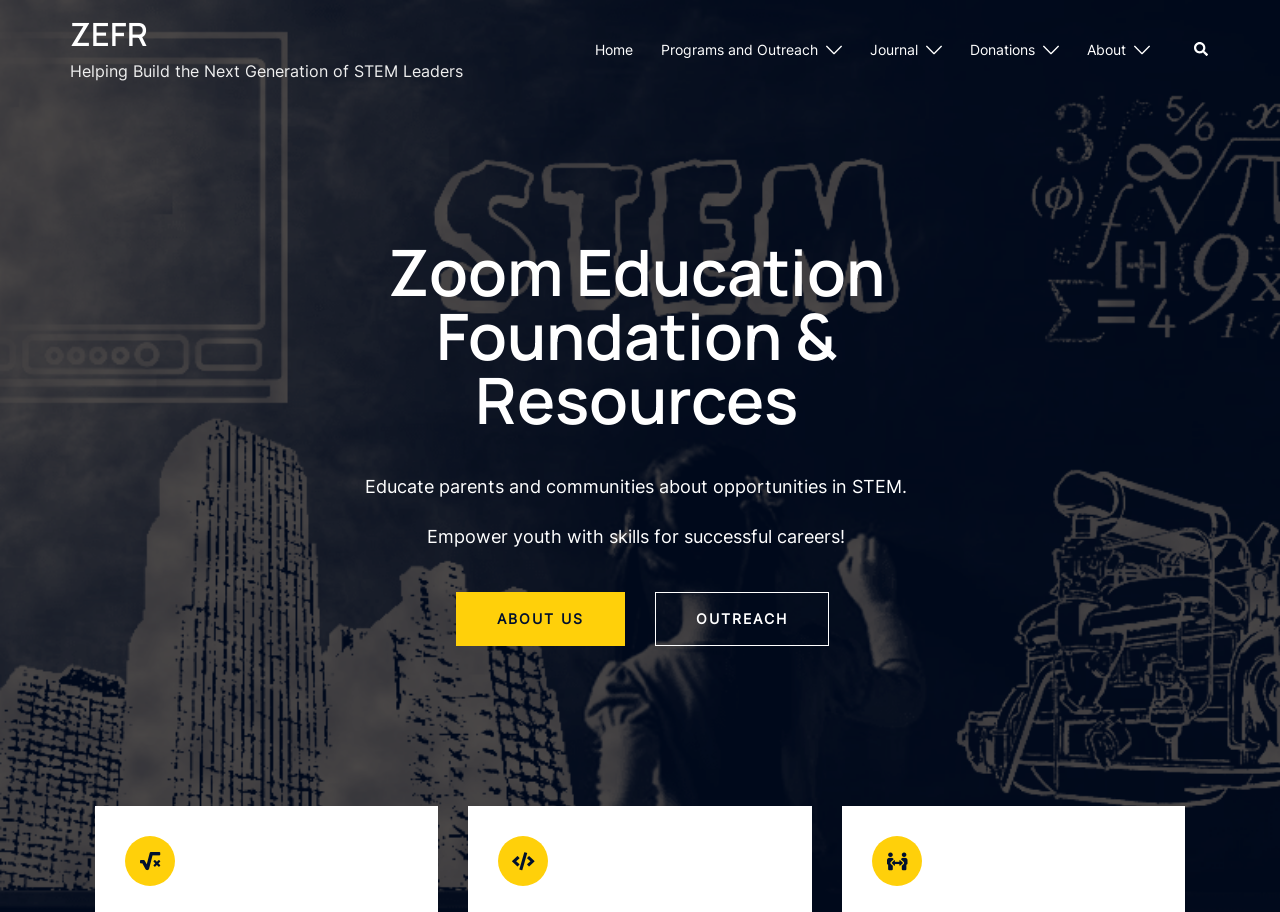Offer an extensive depiction of the webpage and its key elements.

The webpage is about ZEFR, an organization focused on building the next generation of STEM leaders. At the top left, there is a link to the organization's homepage labeled "ZEFR". To the right of this link, there are several navigation links, including "Home", "Programs and Outreach", "Journal", "Donations", and "About", each accompanied by a small image. These links and images are aligned horizontally and take up the top portion of the page.

Below the navigation links, there is a prominent heading that reads "Zoom Education Foundation & Resources". Underneath this heading, there are two paragraphs of text. The first paragraph explains the organization's mission to educate parents and communities about opportunities in STEM. The second paragraph emphasizes the importance of empowering youth with skills for successful careers.

To the right of these paragraphs, there are two buttons, "ABOUT US" and "OUTREACH", which are likely calls to action for visitors to learn more about the organization and its programs. At the top right corner of the page, there is a search link accompanied by a small image.